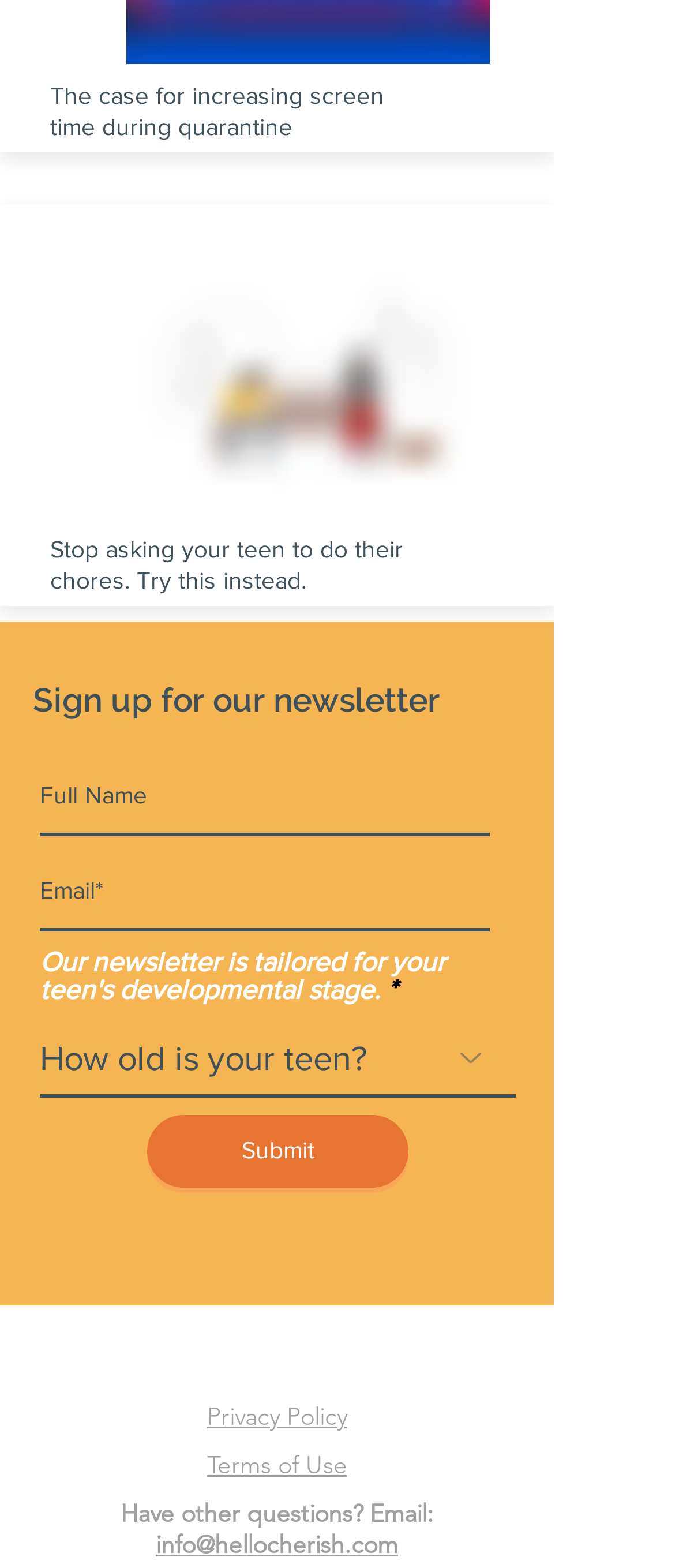Determine the bounding box coordinates of the clickable region to carry out the instruction: "Email for other questions".

[0.231, 0.975, 0.59, 0.995]